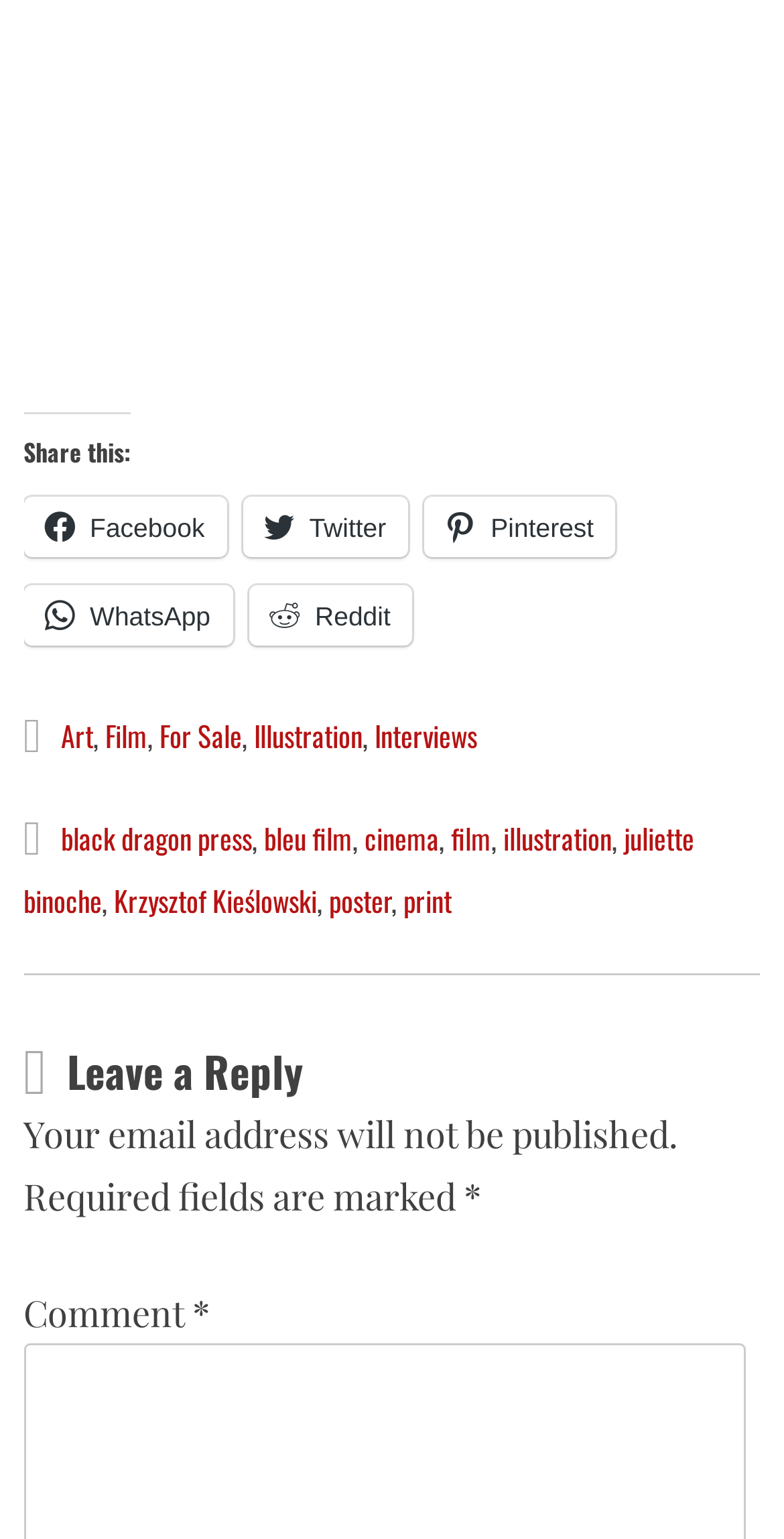Provide the bounding box coordinates, formatted as (top-left x, top-left y, bottom-right x, bottom-right y), with all values being floating point numbers between 0 and 1. Identify the bounding box of the UI element that matches the description: black dragon press

[0.078, 0.531, 0.322, 0.558]